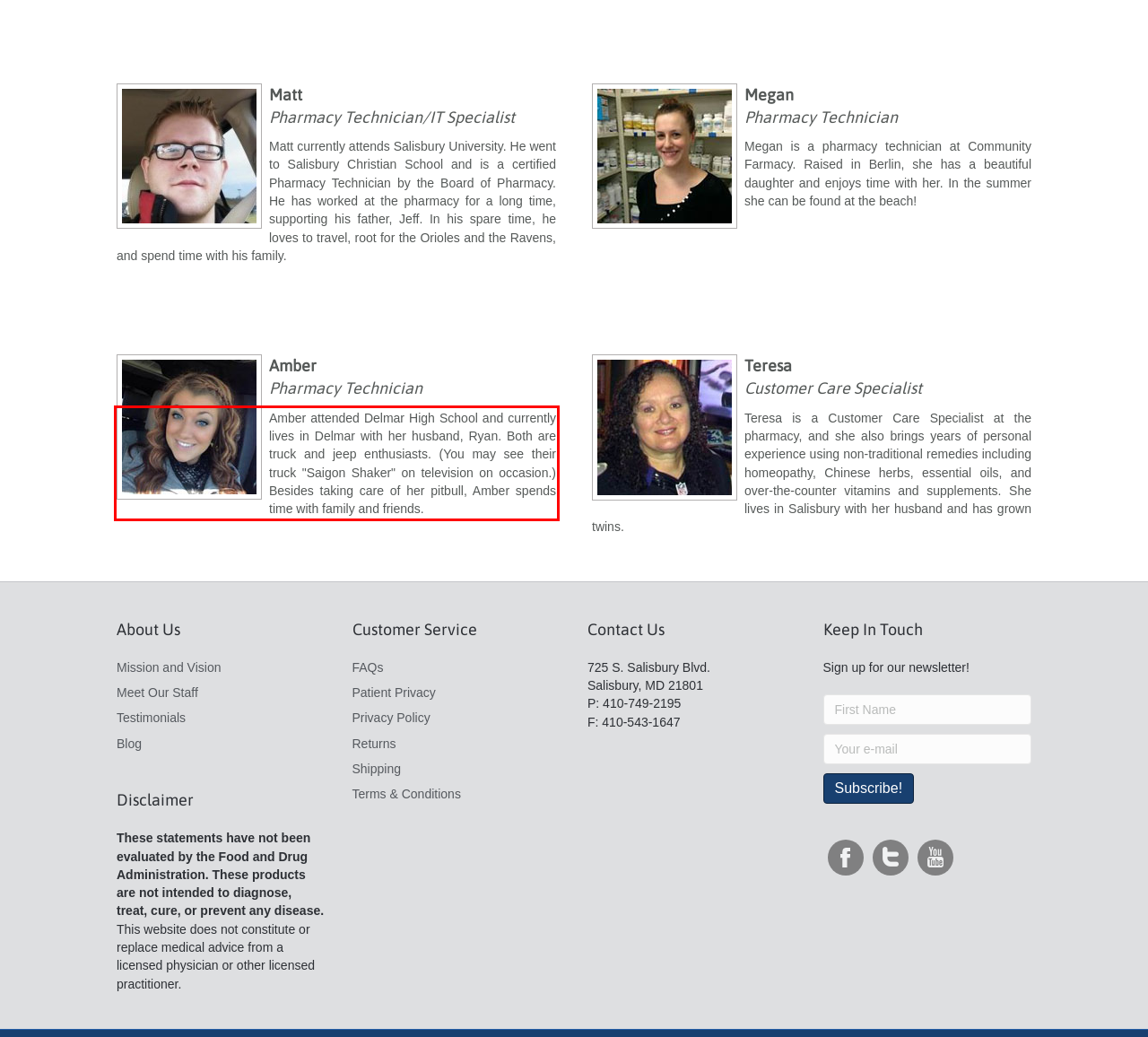You are given a screenshot of a webpage with a UI element highlighted by a red bounding box. Please perform OCR on the text content within this red bounding box.

Amber attended Delmar High School and currently lives in Delmar with her husband, Ryan. Both are truck and jeep enthusiasts. (You may see their truck "Saigon Shaker" on television on occasion.) Besides taking care of her pitbull, Amber spends time with family and friends.